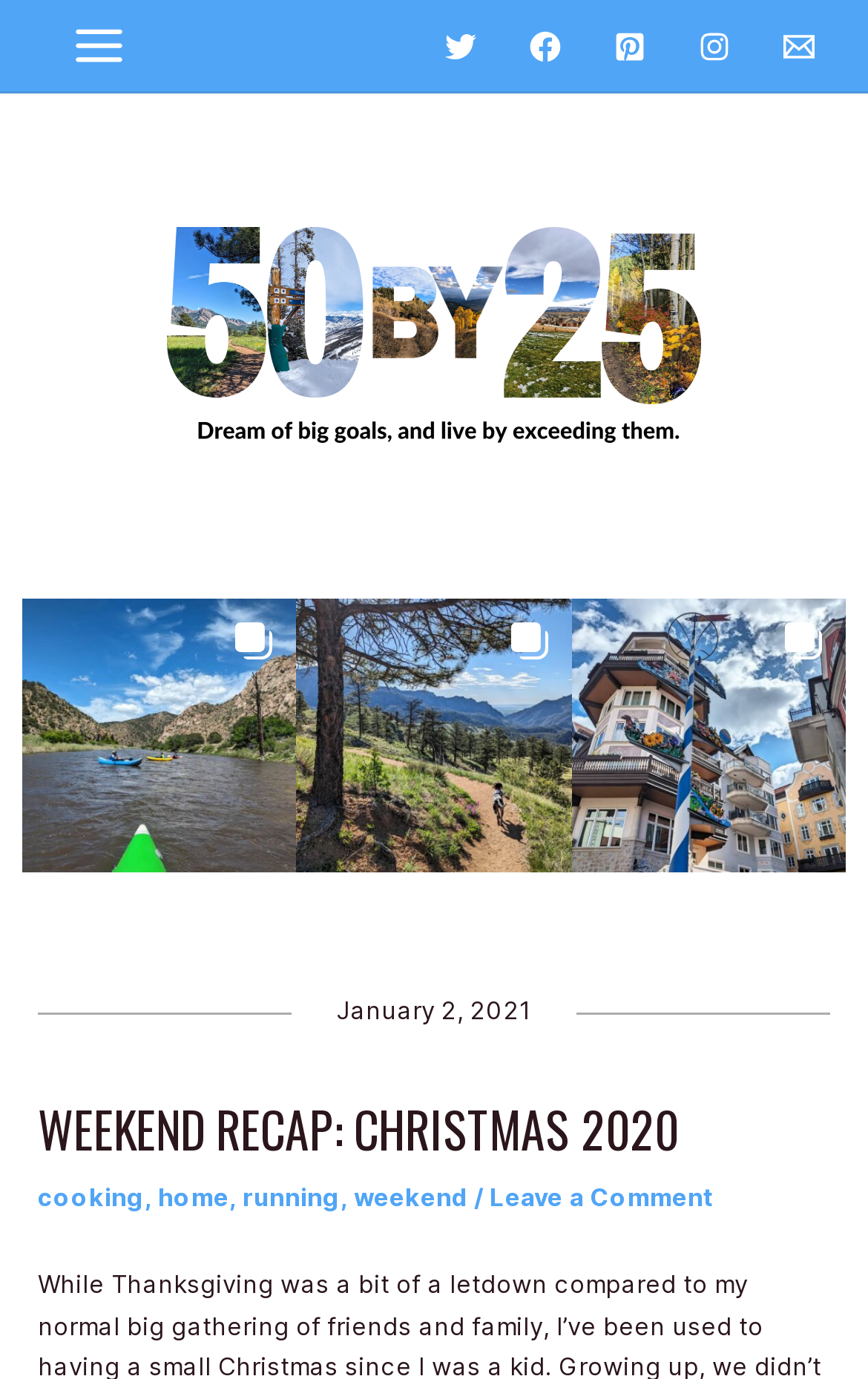Find the bounding box coordinates of the area that needs to be clicked in order to achieve the following instruction: "apply for funding". The coordinates should be specified as four float numbers between 0 and 1, i.e., [left, top, right, bottom].

None